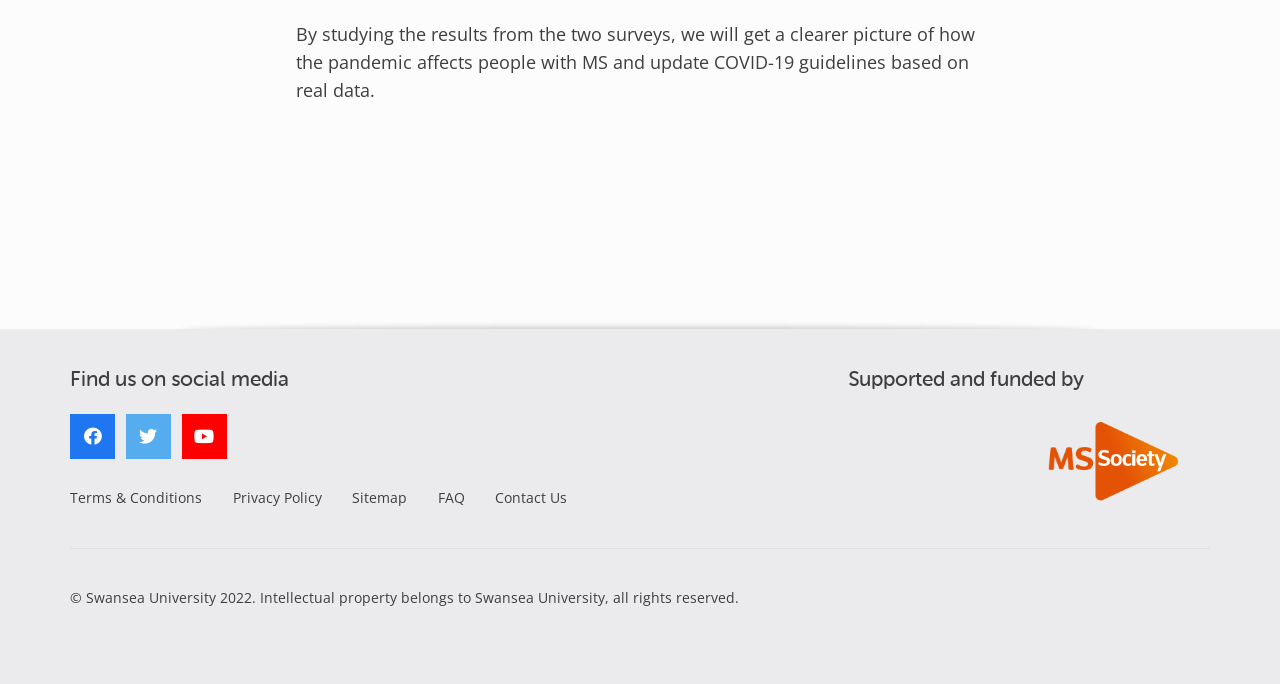Determine the bounding box coordinates of the clickable area required to perform the following instruction: "Find us on social media". The coordinates should be represented as four float numbers between 0 and 1: [left, top, right, bottom].

[0.055, 0.54, 0.62, 0.576]